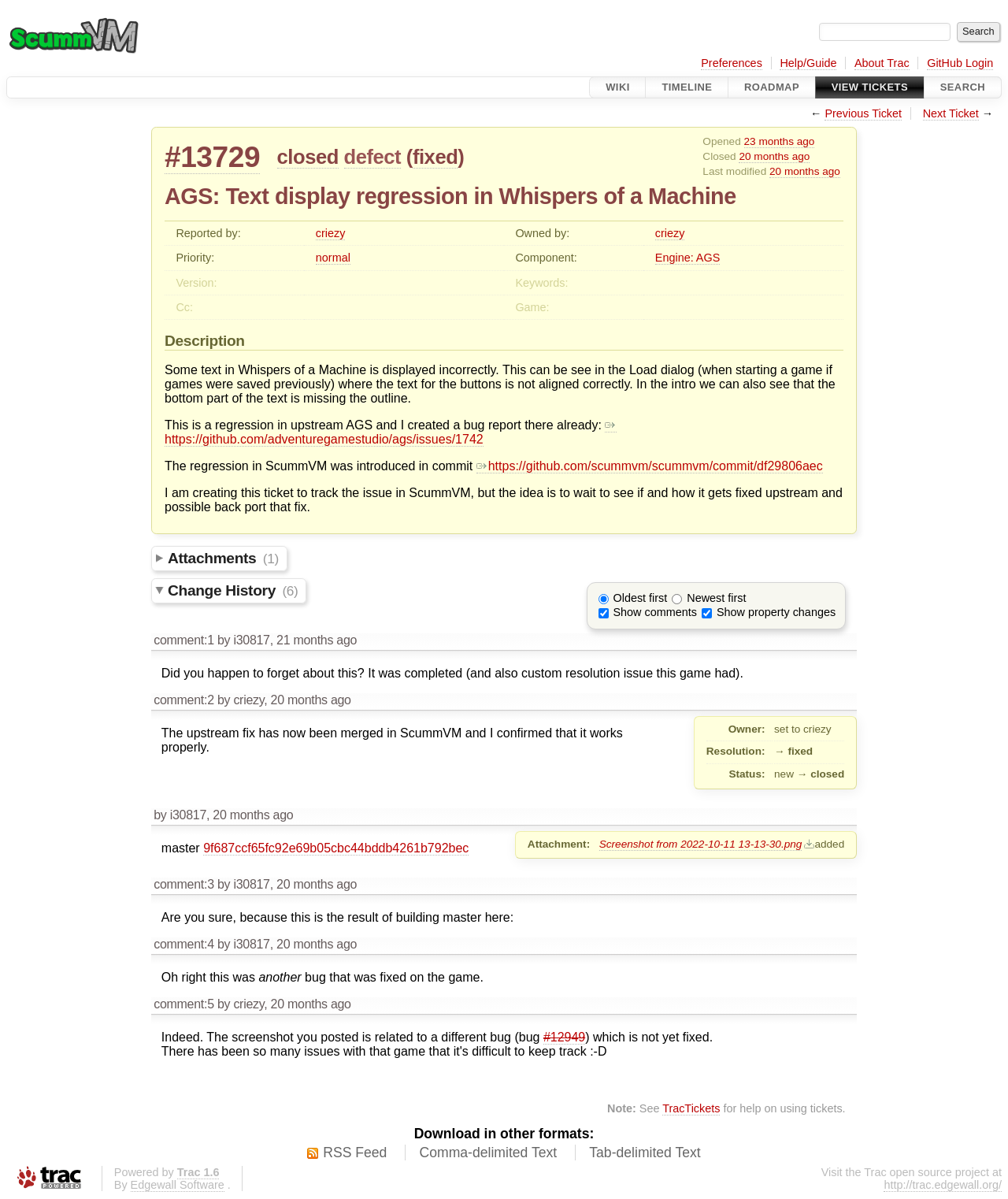Given the element description: "Screenshot from 2022-10-11 13-13-30.png", predict the bounding box coordinates of this UI element. The coordinates must be four float numbers between 0 and 1, given as [left, top, right, bottom].

[0.594, 0.699, 0.796, 0.709]